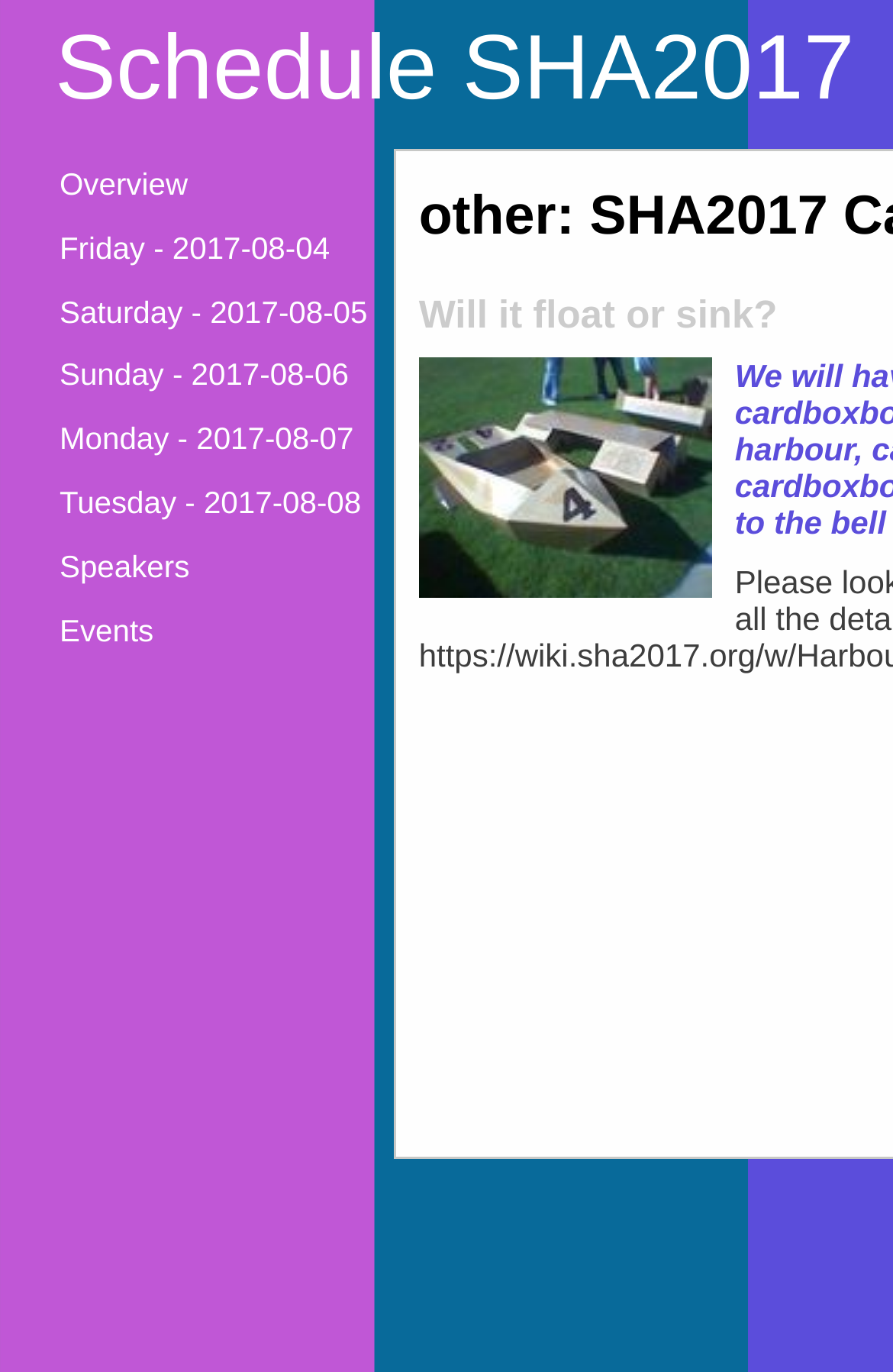Analyze the image and deliver a detailed answer to the question: What is the first day of the schedule?

By examining the links on the webpage, I found that the first link is 'Friday - 2017-08-04', which indicates that the schedule starts on Friday.